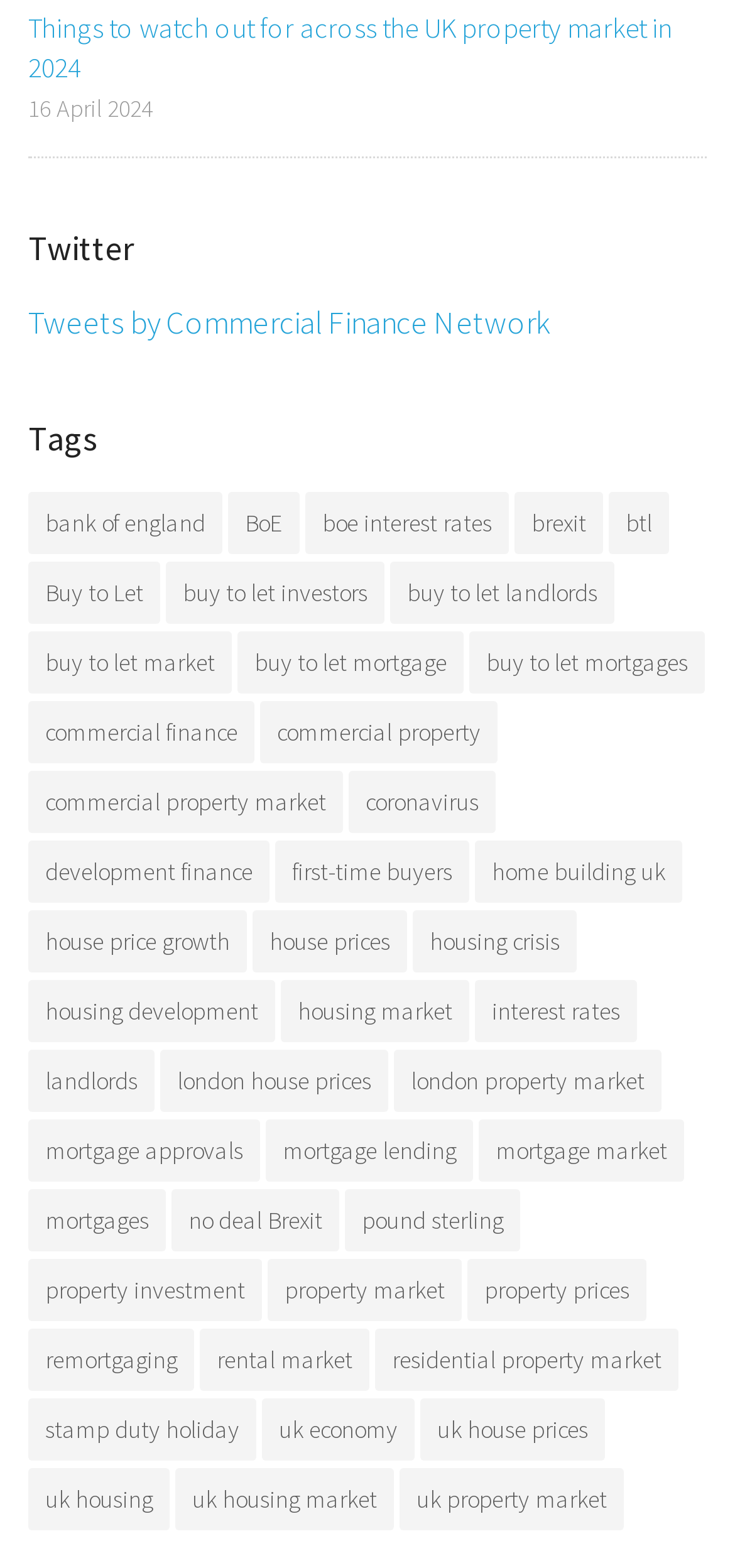Please find the bounding box coordinates of the section that needs to be clicked to achieve this instruction: "View all recent posts".

None